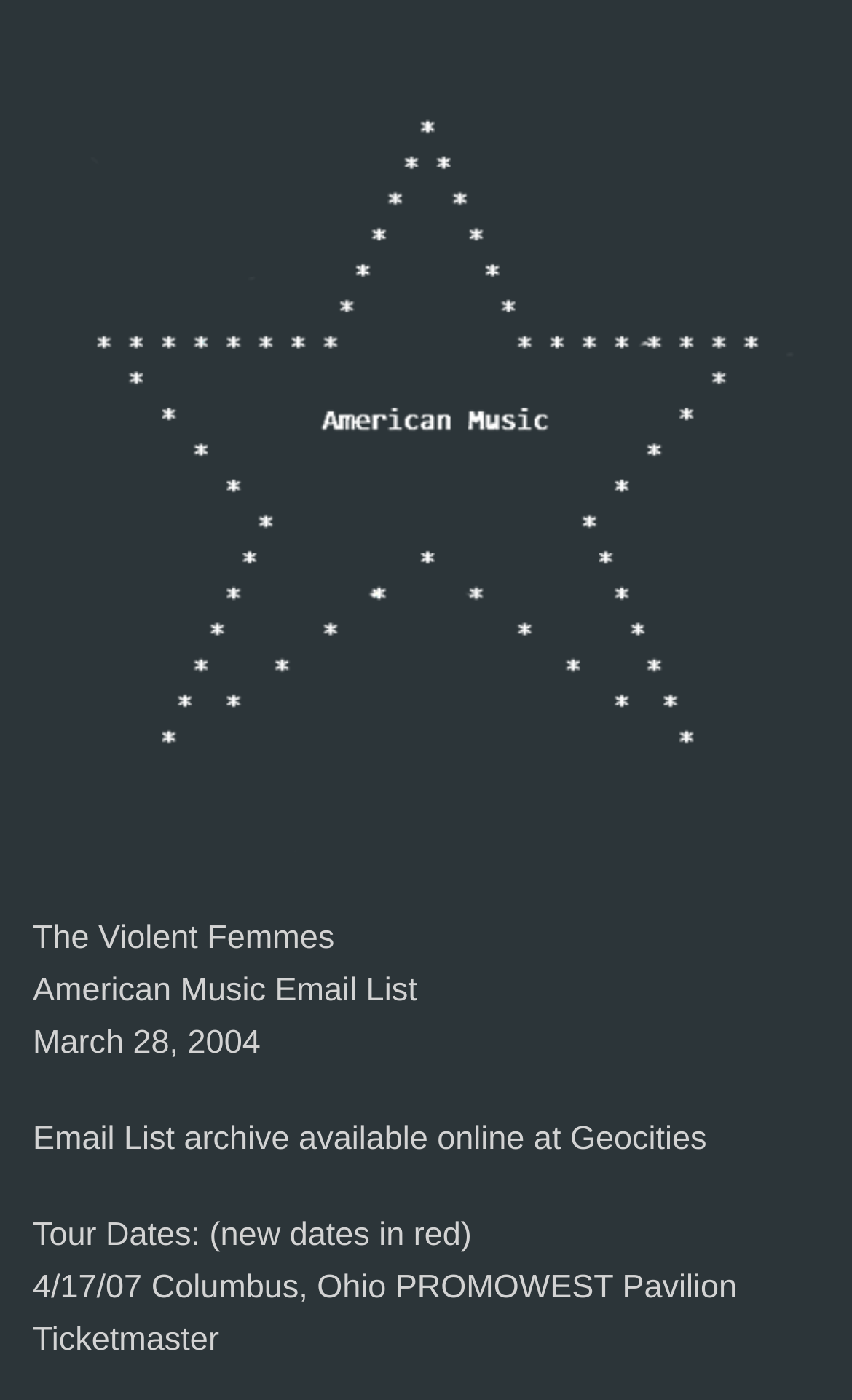Describe all the significant parts and information present on the webpage.

The webpage appears to be a fan-made website dedicated to the American music band Violent Femmes. At the top-left corner, there is a "Skip to content" link. Below this link, the band's name "The Violent Femmes" is prominently displayed, followed by the title "American Music Email List" and the date "March 28, 2004". 

On the same section, there is a paragraph of text stating that the email list archive is available online at Geocities. Underneath this text, the webpage lists the "Tour Dates" with a note that new dates are highlighted in red. The first tour date listed is April 17, 2007, at the PROMOWEST Pavilion in Columbus, Ohio, with a link to Ticketmaster for ticket purchases.